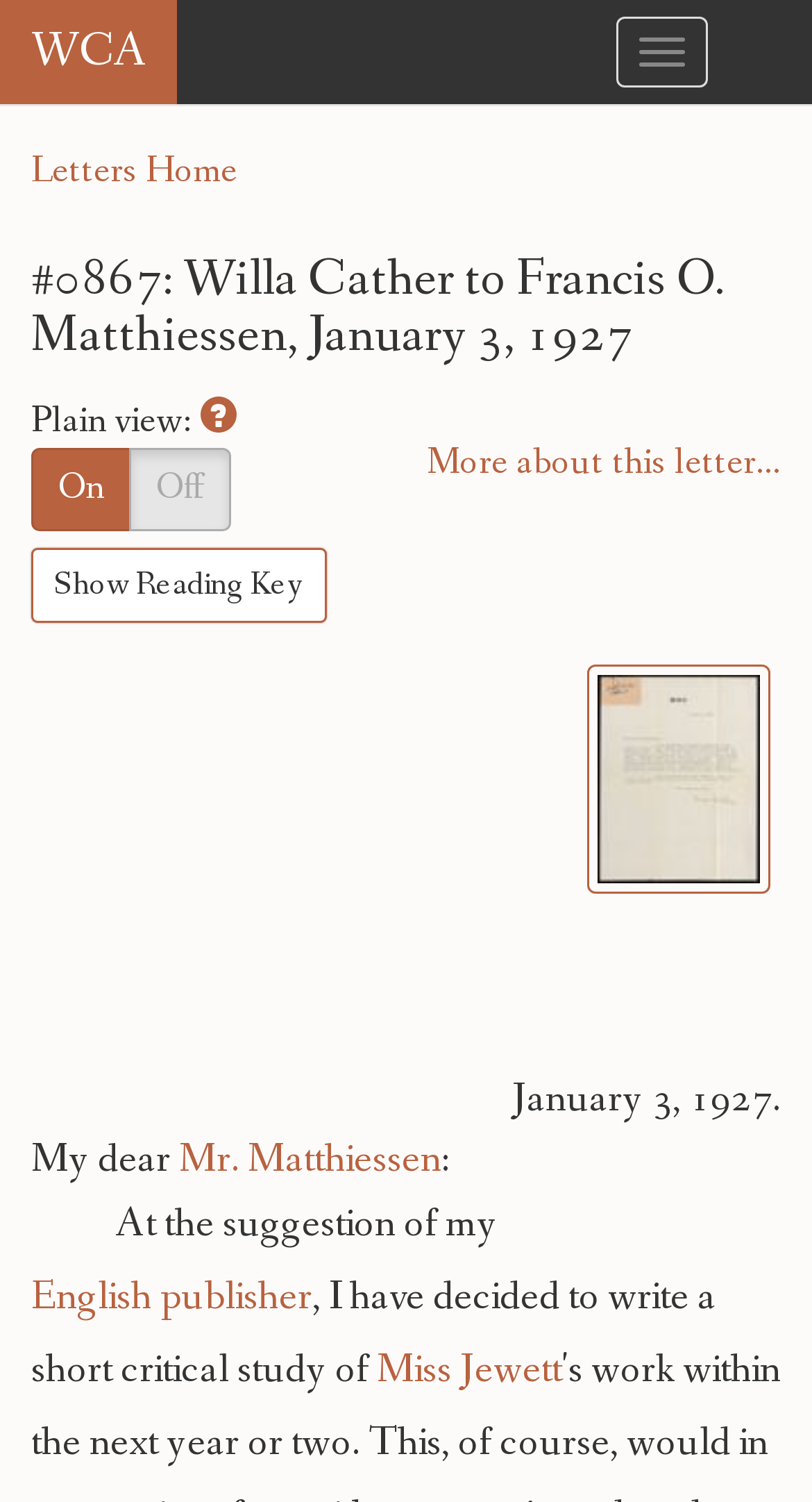Highlight the bounding box coordinates of the region I should click on to meet the following instruction: "Select slide 2".

None